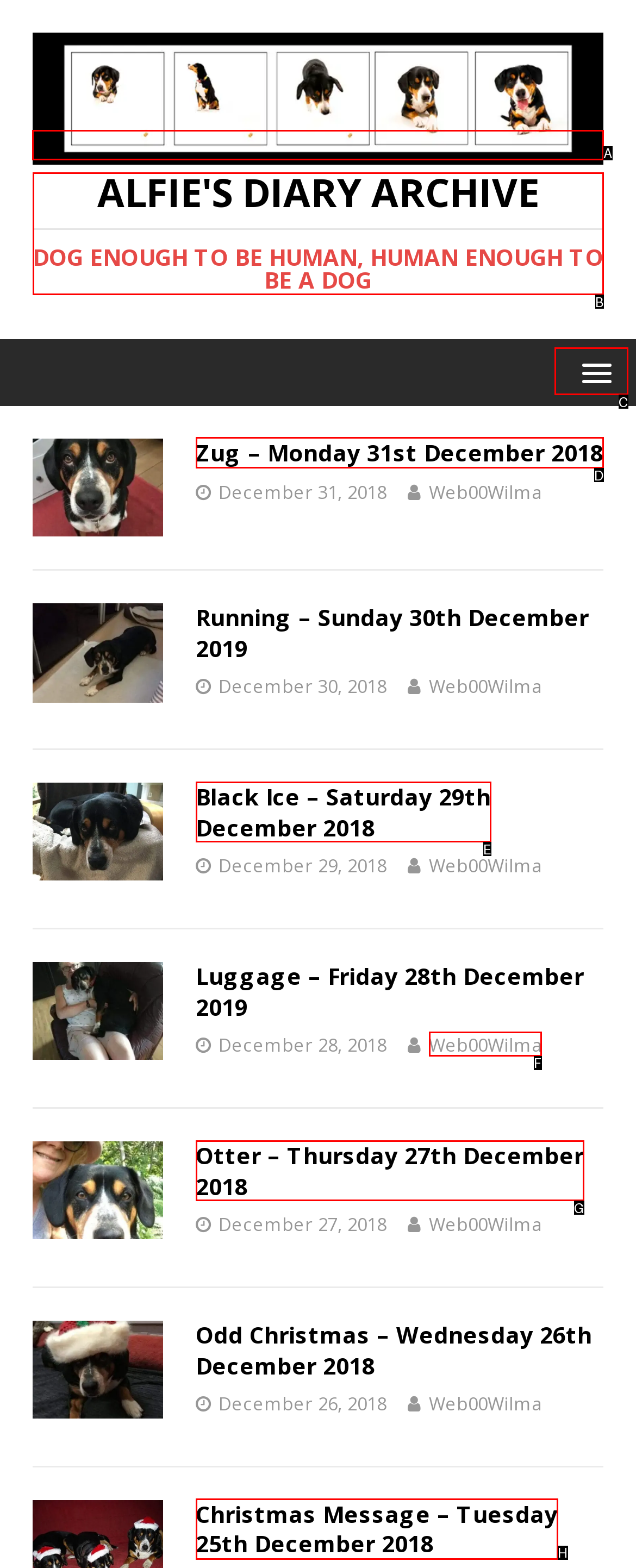Point out which UI element to click to complete this task: Click on Adult dating
Answer with the letter corresponding to the right option from the available choices.

None